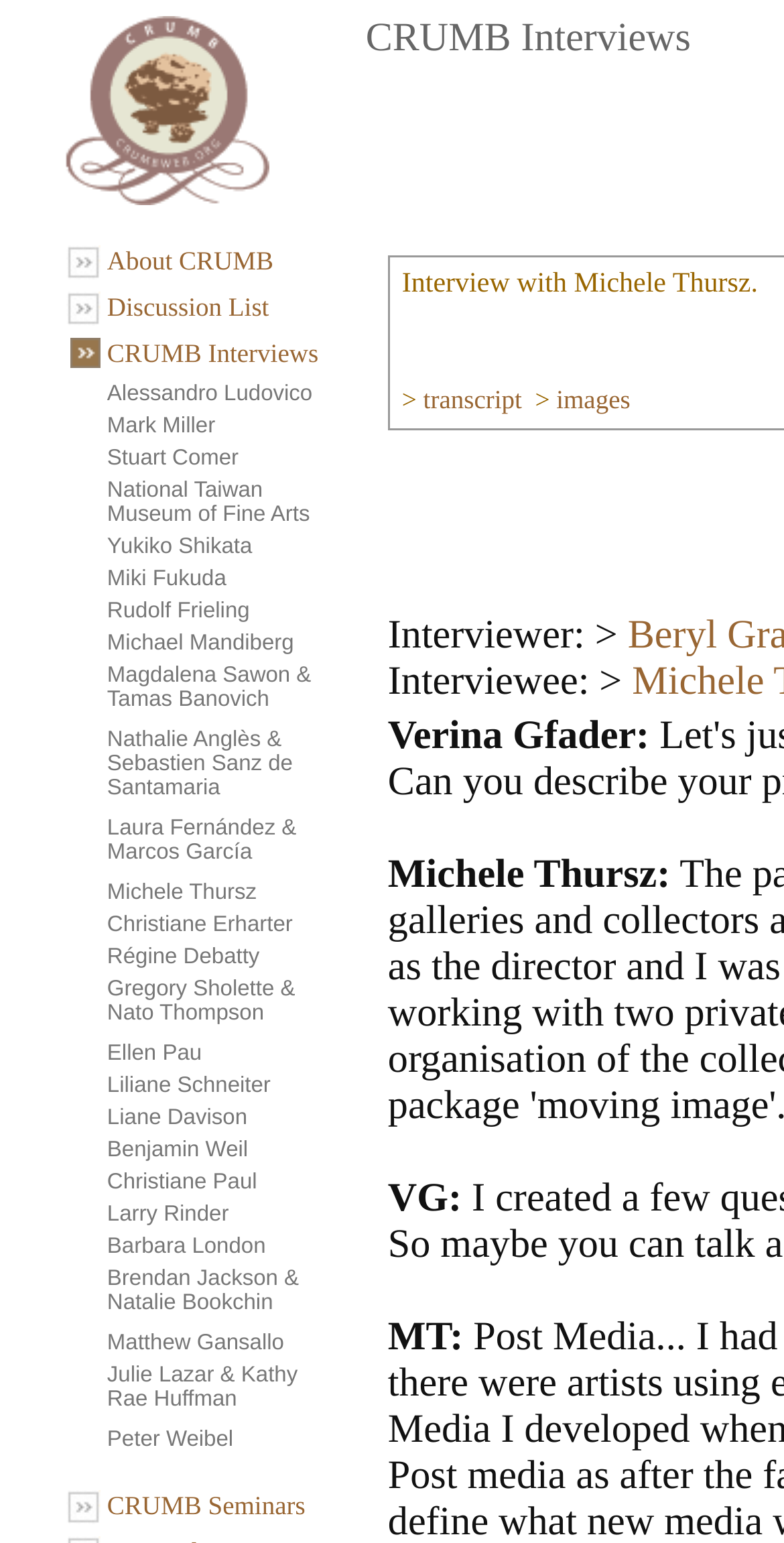What is the name of the first interviewee?
Respond with a short answer, either a single word or a phrase, based on the image.

Alessandro Ludovico